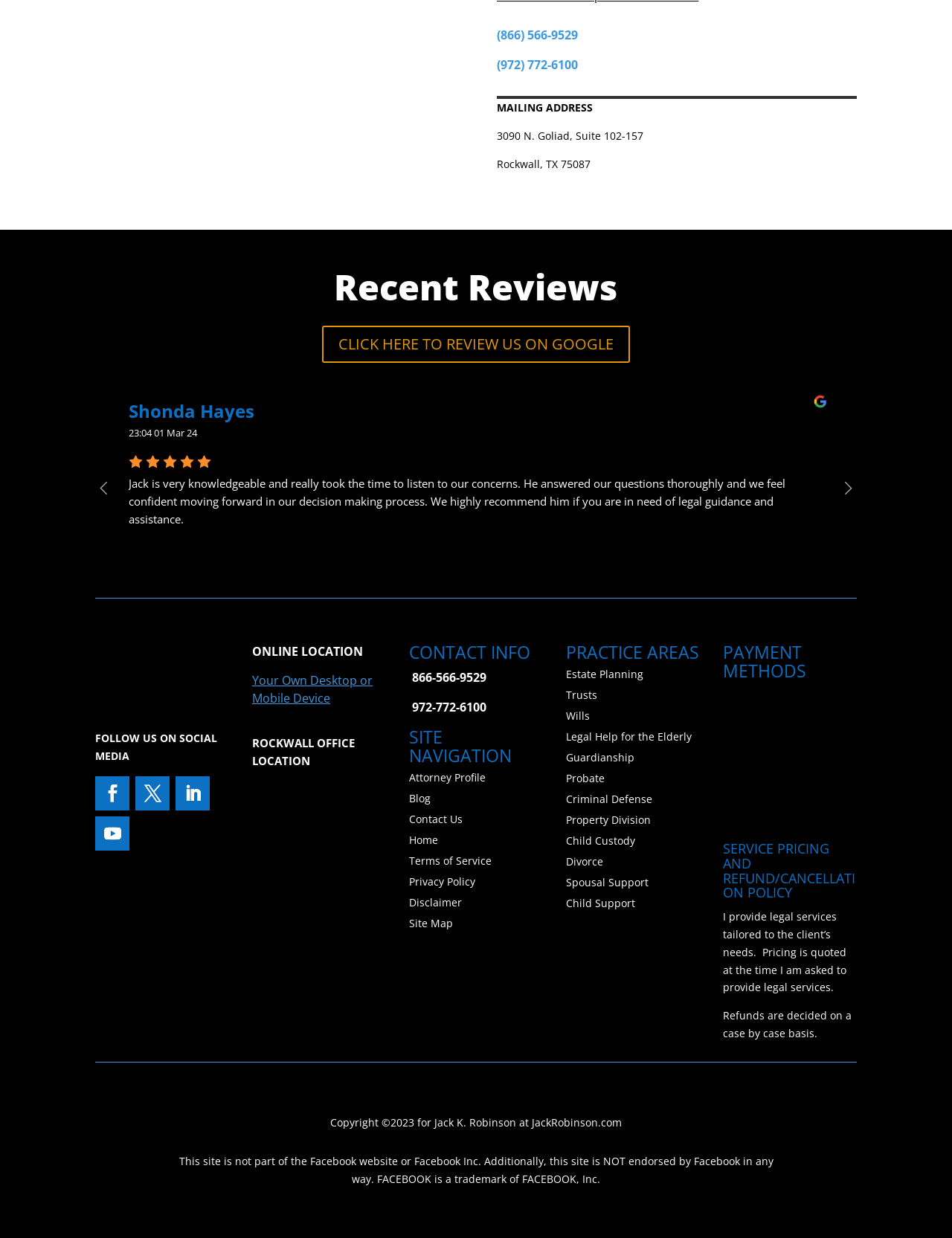Provide a one-word or short-phrase answer to the question:
What is the phone number for Rockwall office?

972-772-6100